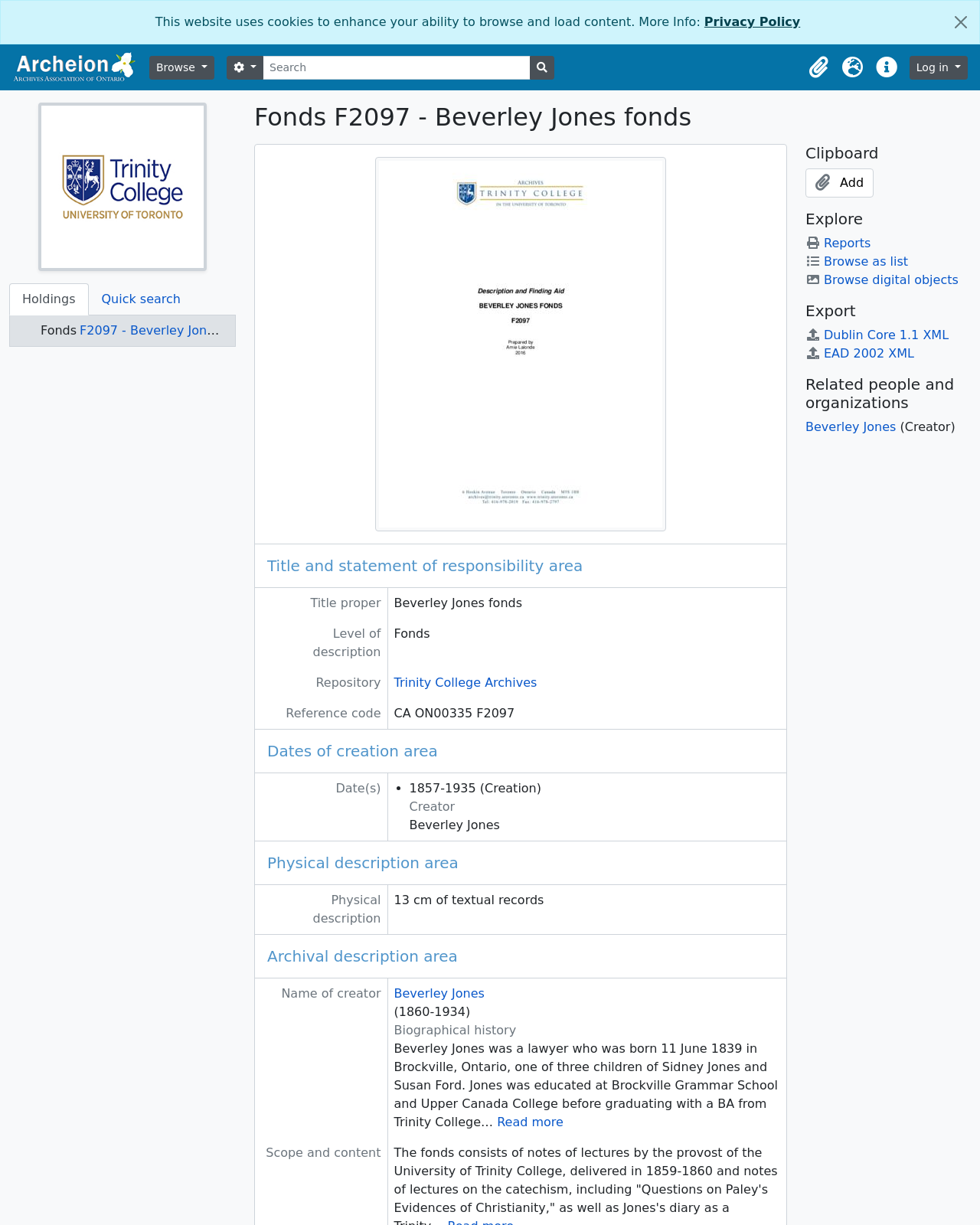Provide the bounding box coordinates for the UI element described in this sentence: "F2097 - Beverley Jones fonds". The coordinates should be four float values between 0 and 1, i.e., [left, top, right, bottom].

[0.081, 0.264, 0.264, 0.276]